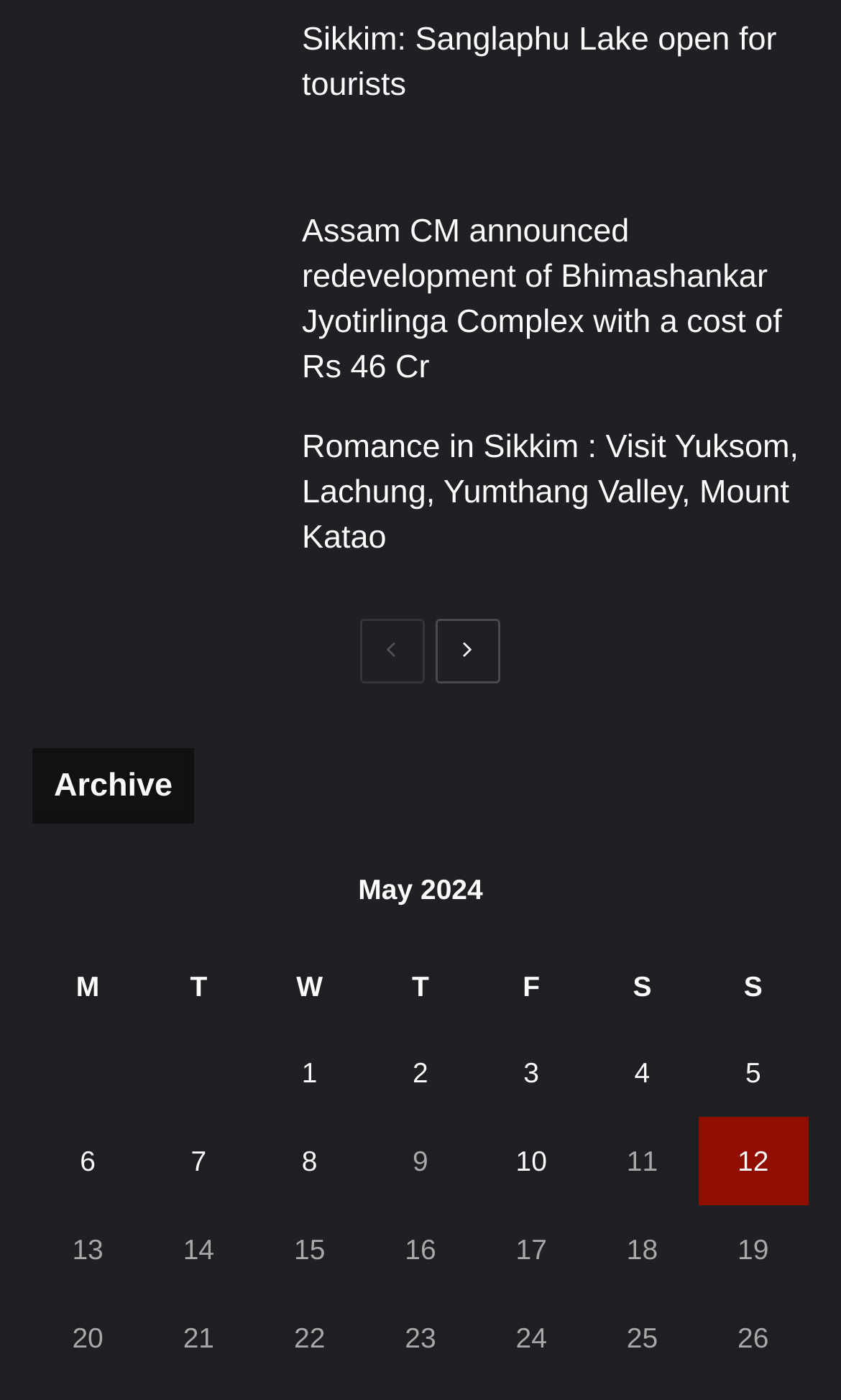Use a single word or phrase to answer the question: How many columns are in the archive table?

7